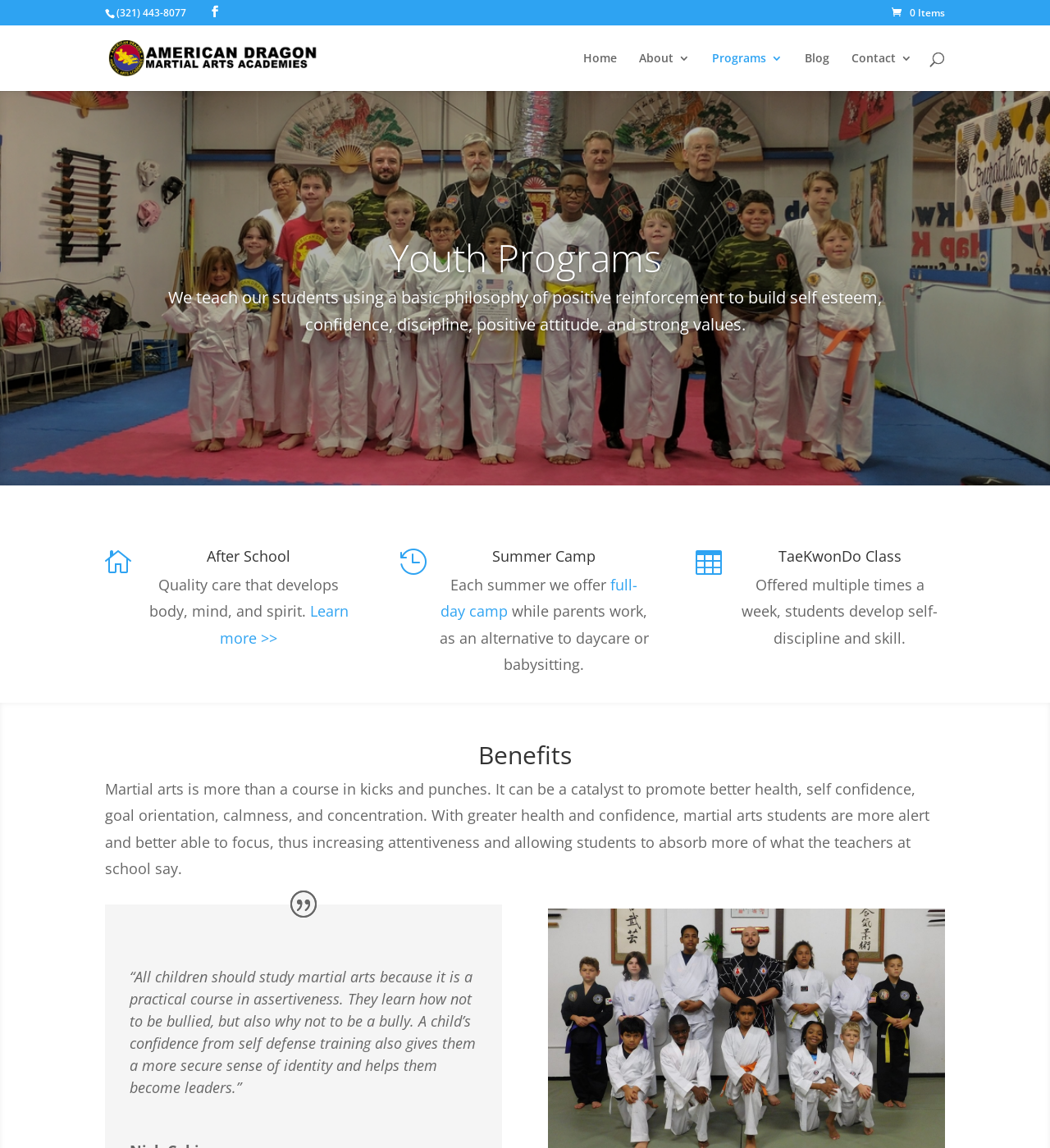Provide the bounding box coordinates of the HTML element this sentence describes: "alt="American Dragon Martial Arts"". The bounding box coordinates consist of four float numbers between 0 and 1, i.e., [left, top, right, bottom].

[0.104, 0.041, 0.303, 0.058]